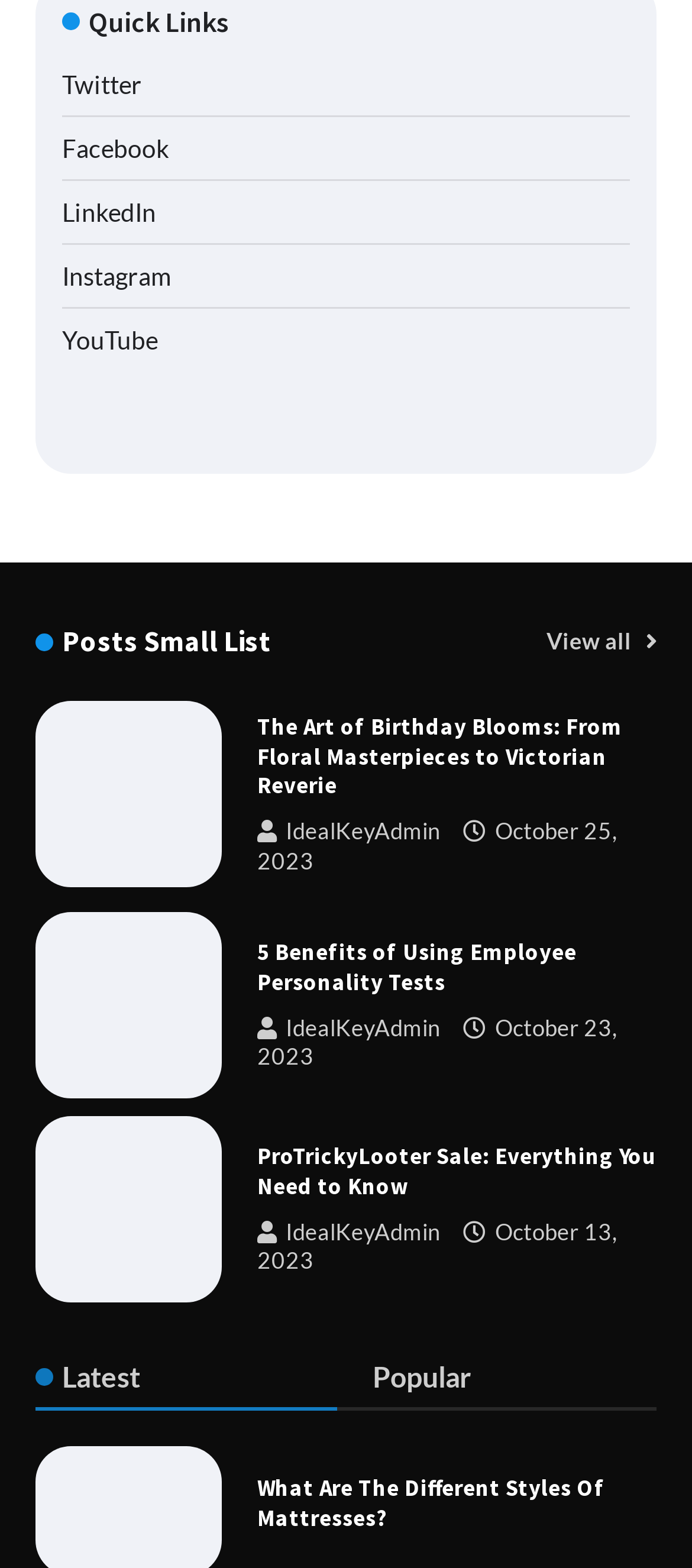Specify the bounding box coordinates of the area that needs to be clicked to achieve the following instruction: "Check the latest posts".

[0.051, 0.865, 0.487, 0.9]